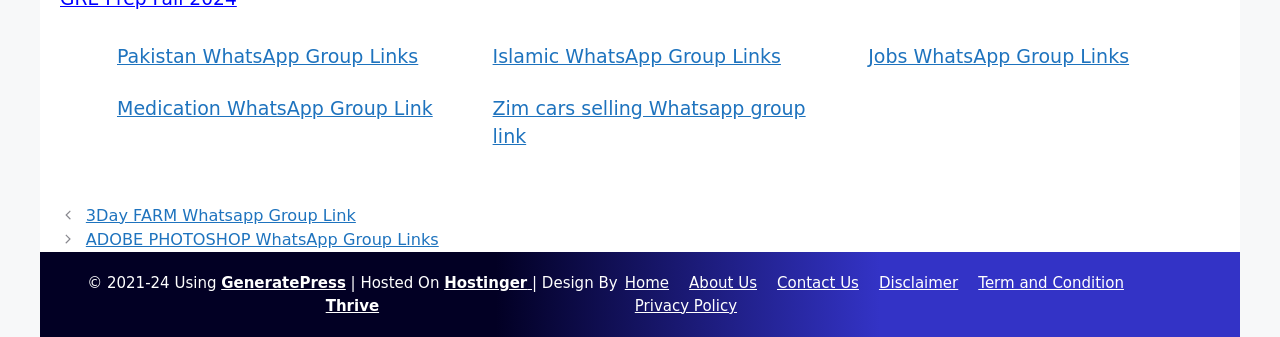Locate the bounding box of the user interface element based on this description: "Home".

[0.488, 0.814, 0.523, 0.867]